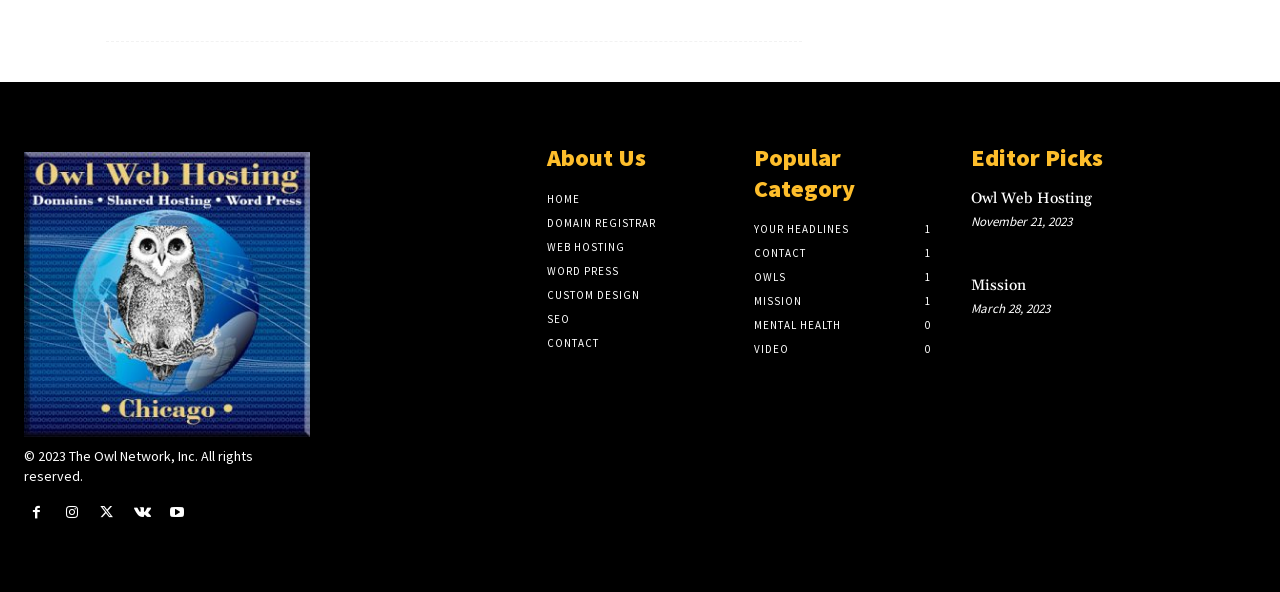Can you identify the bounding box coordinates of the clickable region needed to carry out this instruction: 'Visit the 'HOME' page'? The coordinates should be four float numbers within the range of 0 to 1, stated as [left, top, right, bottom].

[0.427, 0.315, 0.573, 0.356]